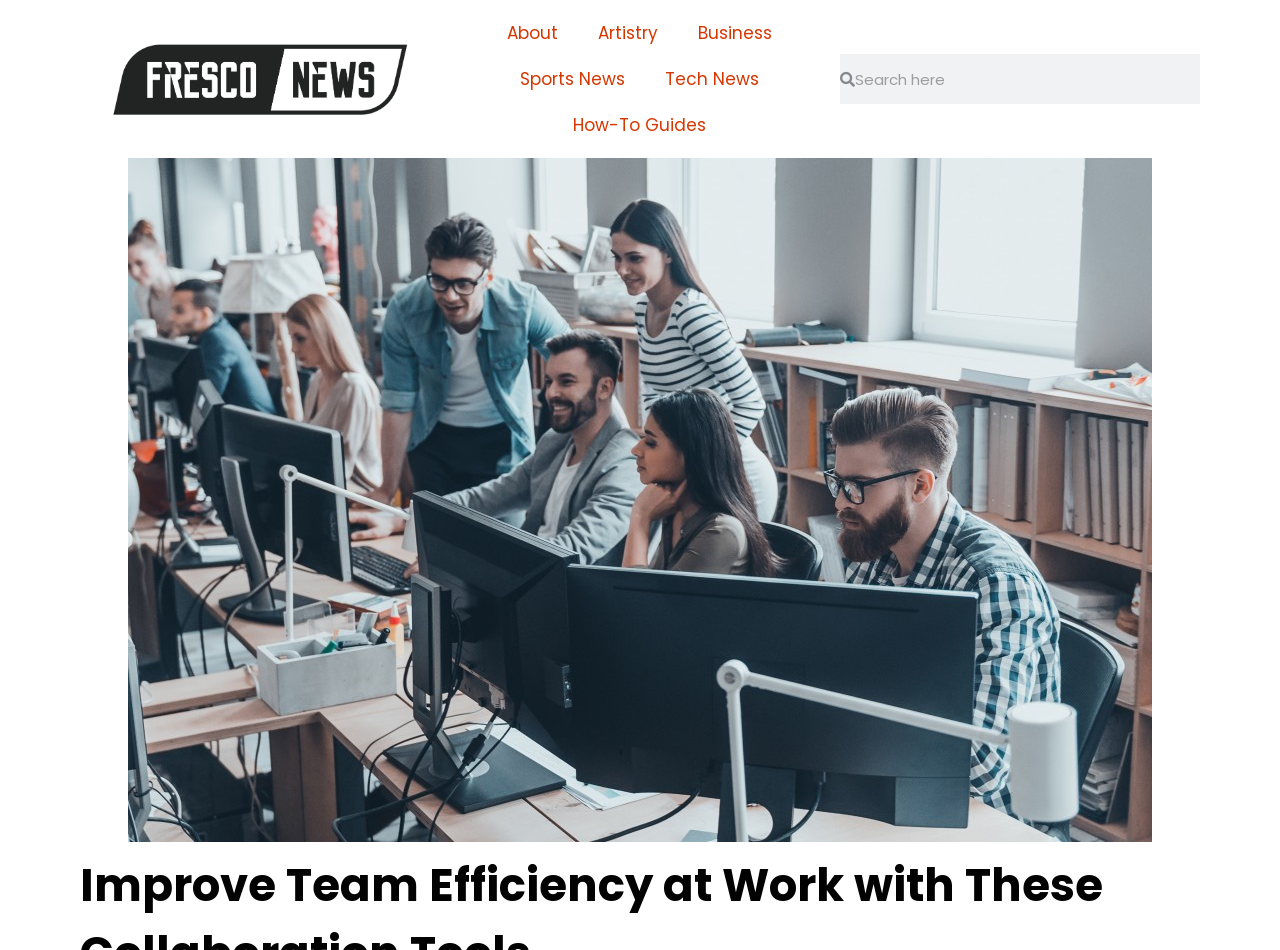Locate the bounding box coordinates of the area to click to fulfill this instruction: "search for something". The bounding box should be presented as four float numbers between 0 and 1, in the order [left, top, right, bottom].

[0.656, 0.057, 0.937, 0.109]